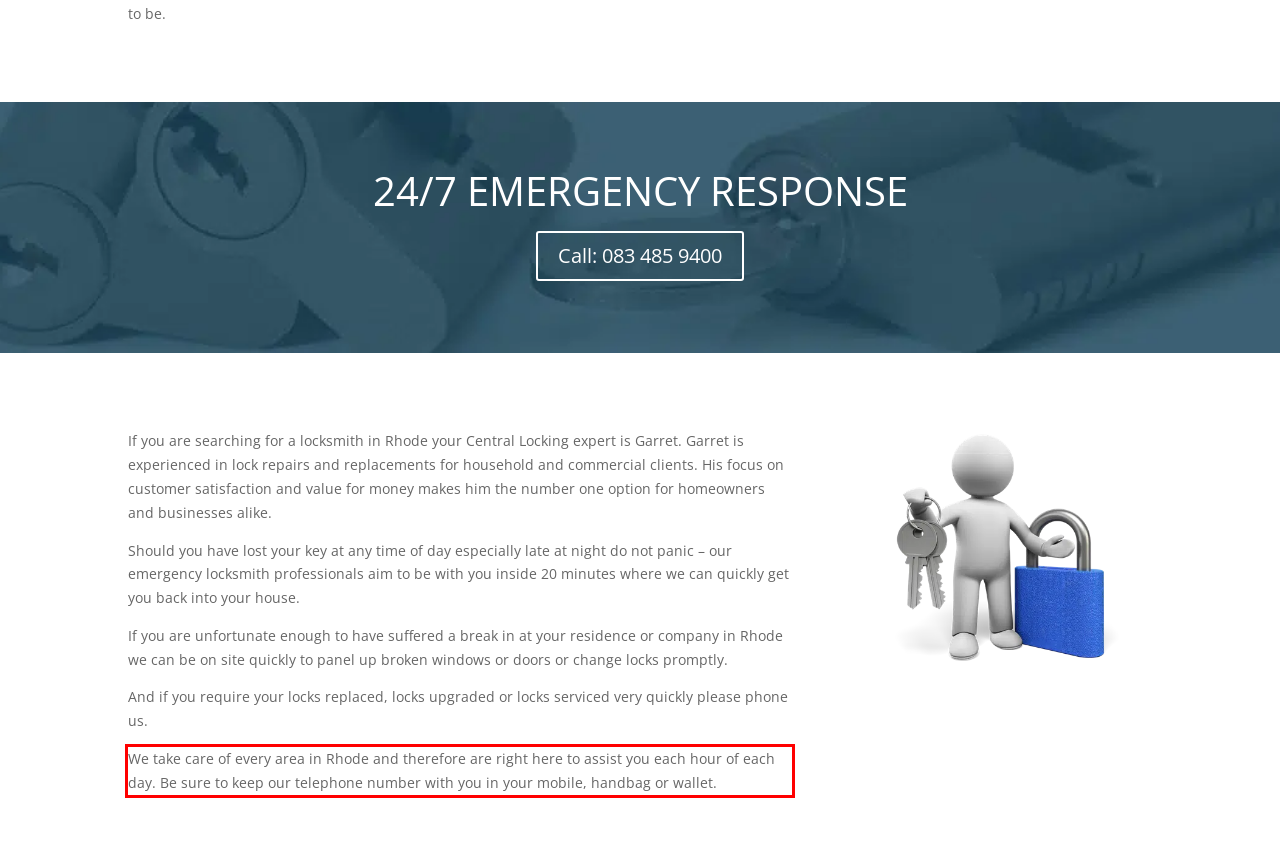Analyze the screenshot of the webpage and extract the text from the UI element that is inside the red bounding box.

We take care of every area in Rhode and therefore are right here to assist you each hour of each day. Be sure to keep our telephone number with you in your mobile, handbag or wallet.